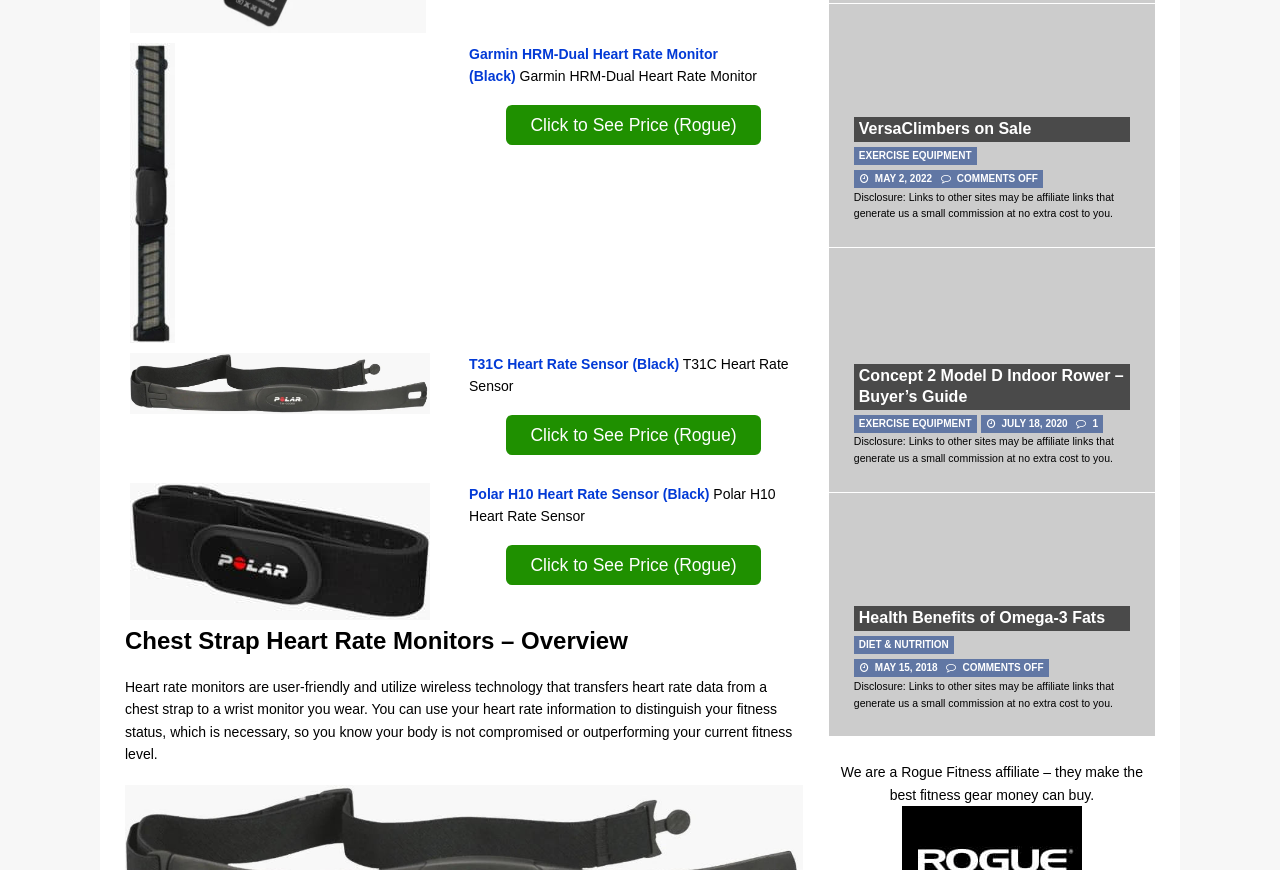What is the topic of the article in the second section?
Using the image as a reference, give a one-word or short phrase answer.

VersaClimbers on Sale